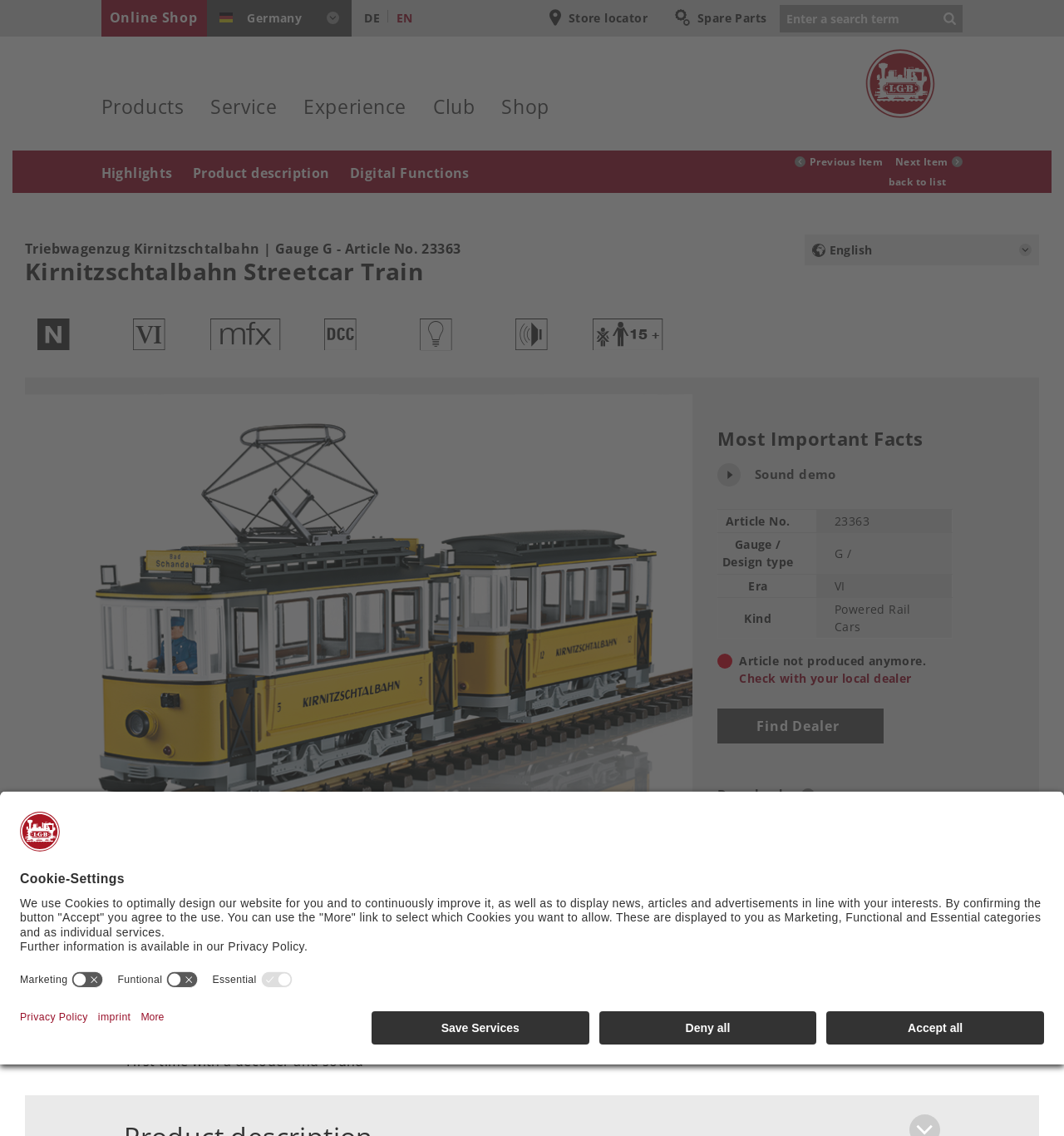Specify the bounding box coordinates of the area to click in order to follow the given instruction: "Search for a term."

[0.733, 0.004, 0.881, 0.029]